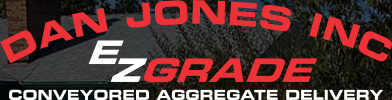Explain the details of the image comprehensively.

The image features the branding of Dan Jones Inc., prominently displaying the company name in bold red letters along with the slogan "EZ Grade" underneath. The tagline, "CONVEYED AGGREGATE DELIVERY," emphasizes the services offered by the company, which specializes in the delivery of aggregate materials. The background of the image suggests a construction or delivery context, aligning with the company's focus on providing conveyor trucks for both residential and commercial projects. The overall design conveys reliability and efficiency in aggregate delivery solutions, catering to customers in Portland, OR, and Salem, OR.